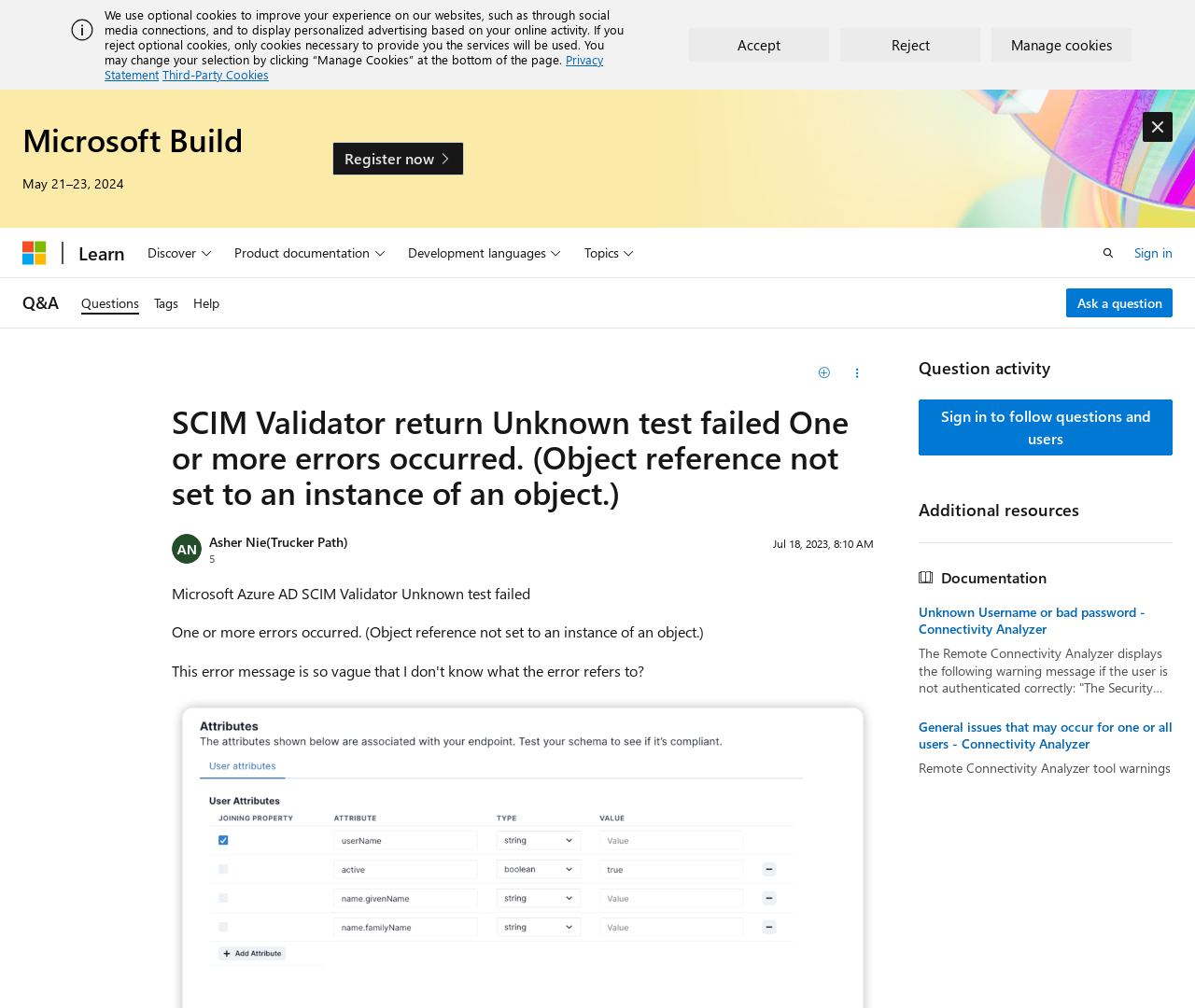What is the error message displayed?
Please provide a full and detailed response to the question.

The error message is displayed in the alert box at the top of the webpage, which indicates that one or more errors occurred. The specific error message is 'Object reference not set to an instance of an object.'